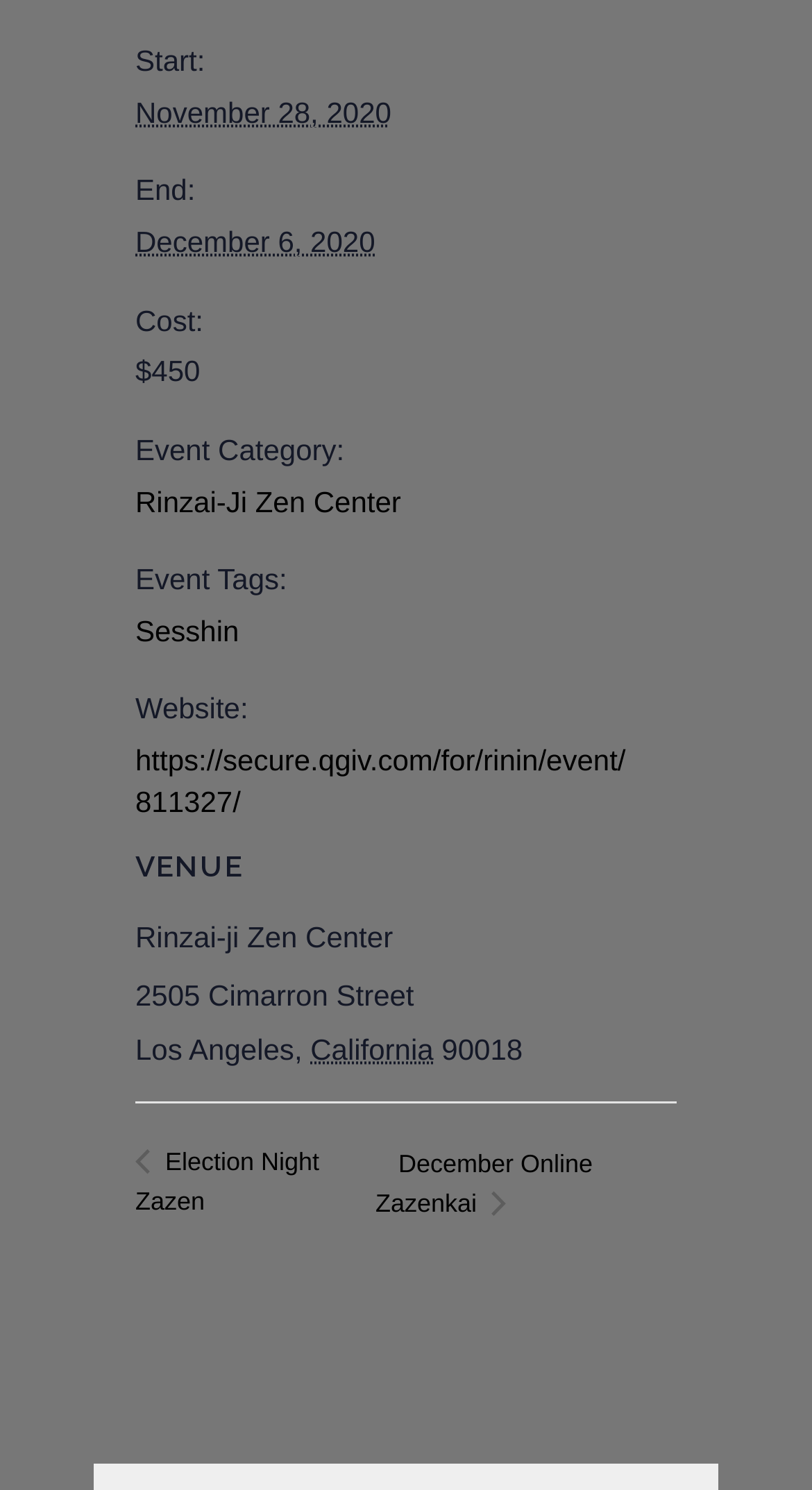What is the website of the event?
Using the image, elaborate on the answer with as much detail as possible.

I found the website of the event by looking at the 'Website:' field in the description list, which is located at the bottom of the webpage. The corresponding website is 'https://secure.qgiv.com/for/rinin/event/811327/'.